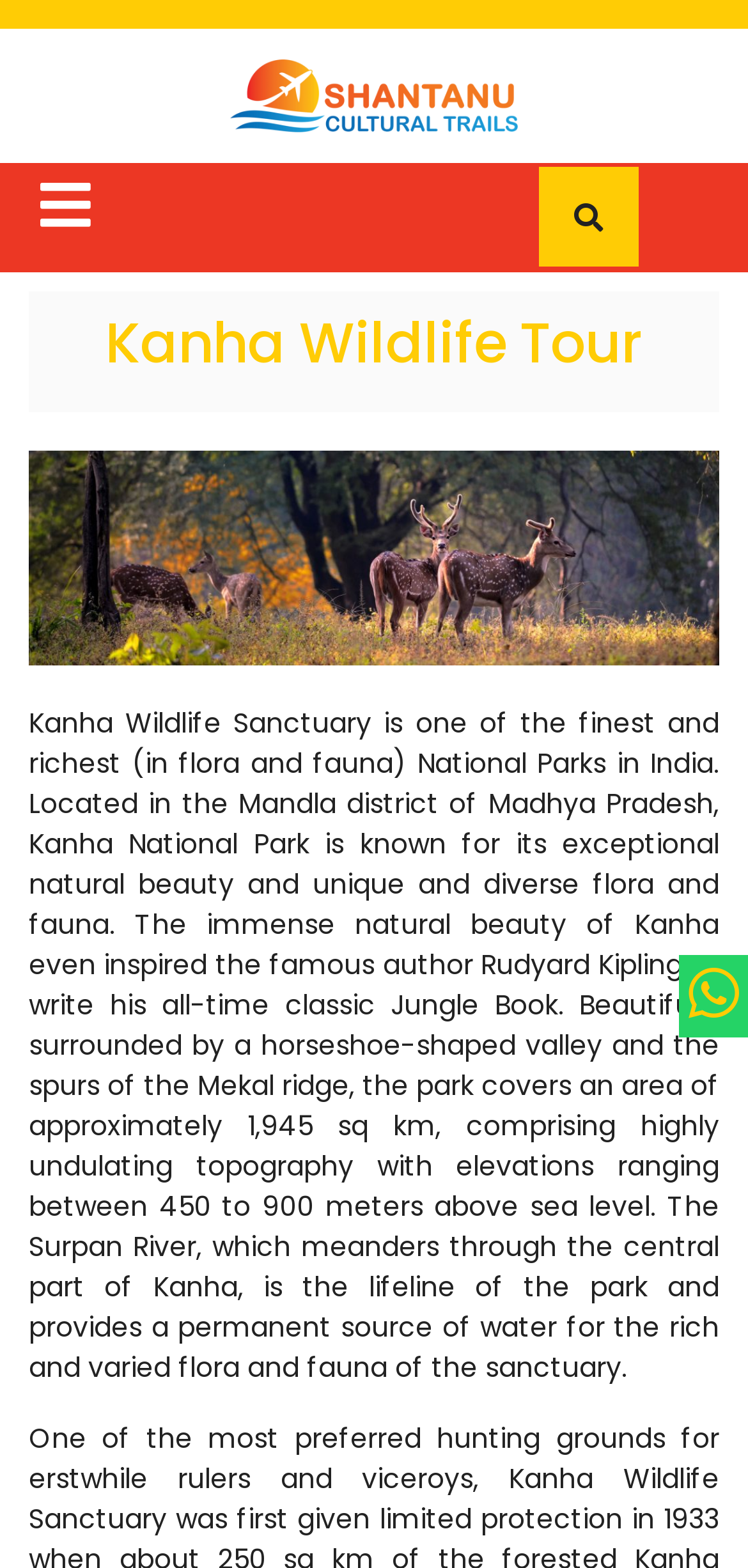What is the approximate area of Kanha National Park?
From the image, respond using a single word or phrase.

1,945 sq km